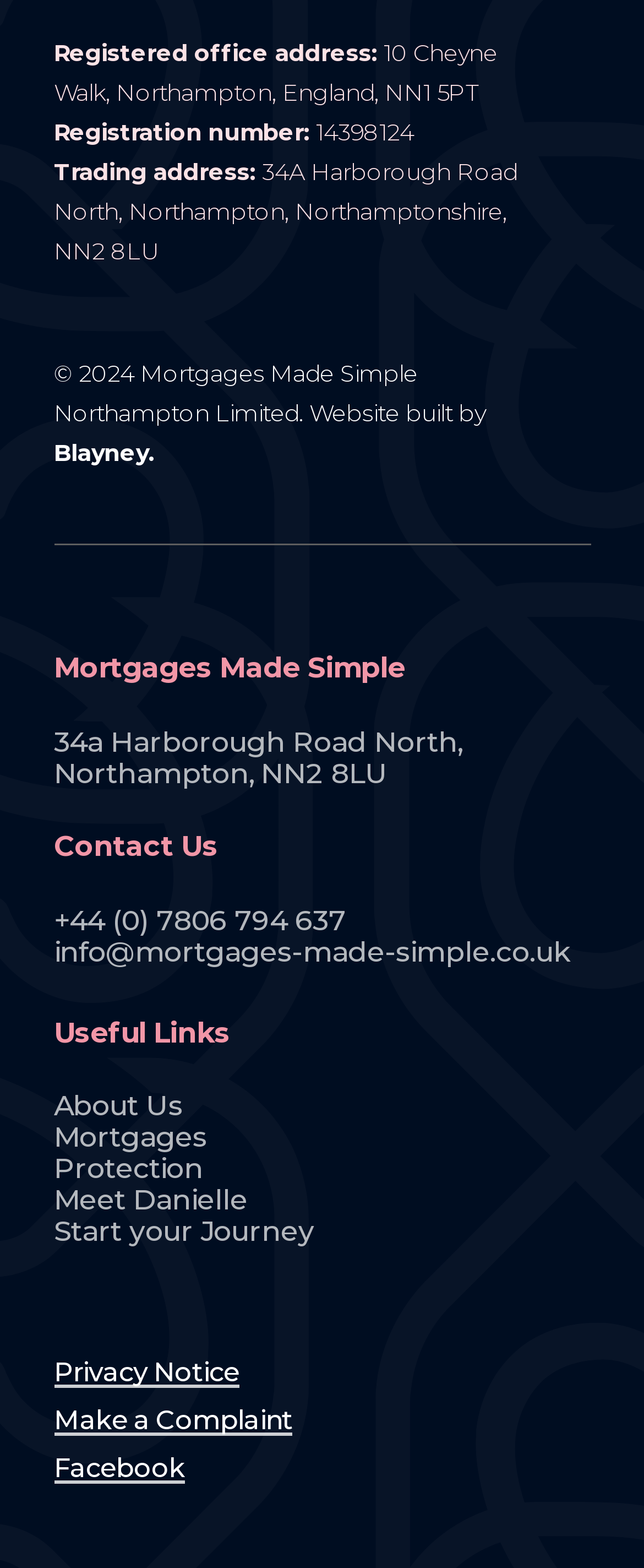Please determine the bounding box coordinates of the element's region to click in order to carry out the following instruction: "View contact information". The coordinates should be four float numbers between 0 and 1, i.e., [left, top, right, bottom].

[0.083, 0.576, 0.538, 0.597]